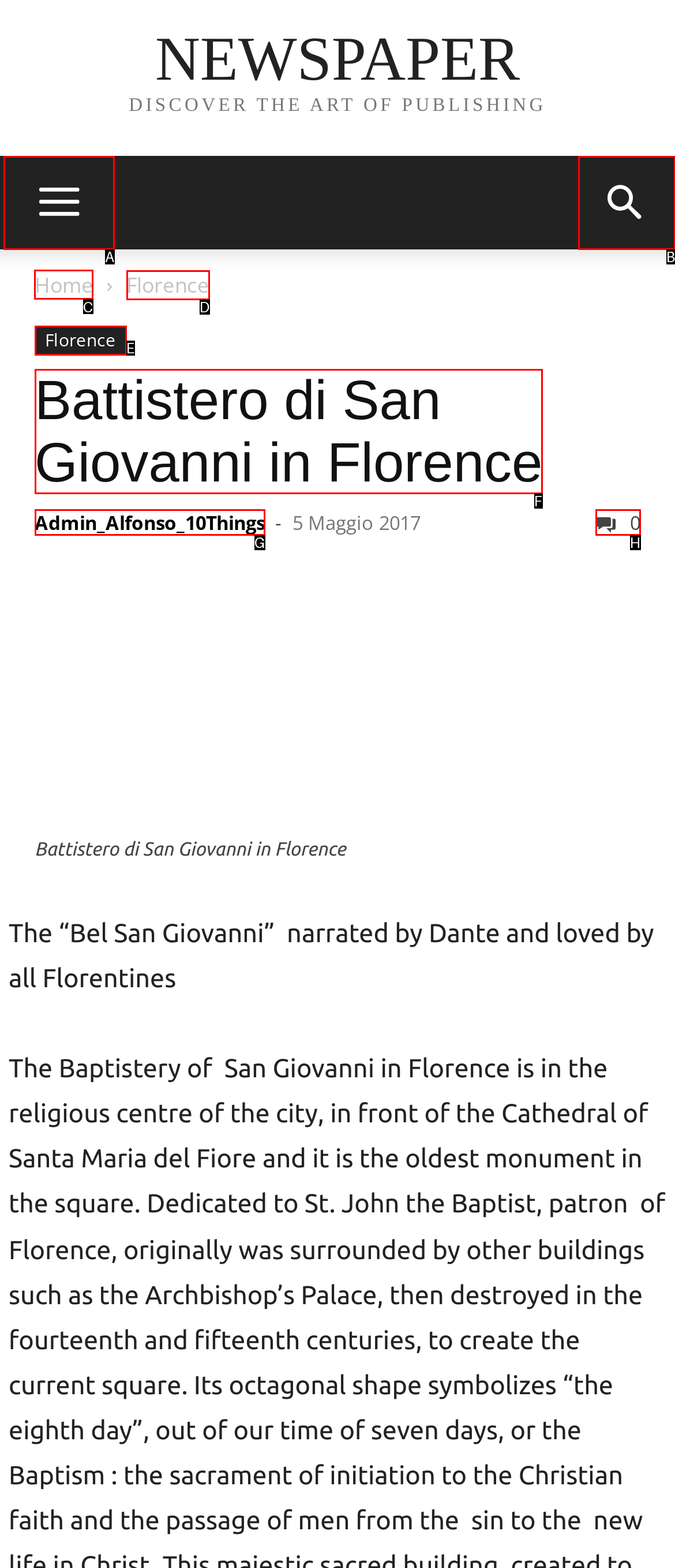Determine which option should be clicked to carry out this task: go to home page
State the letter of the correct choice from the provided options.

C